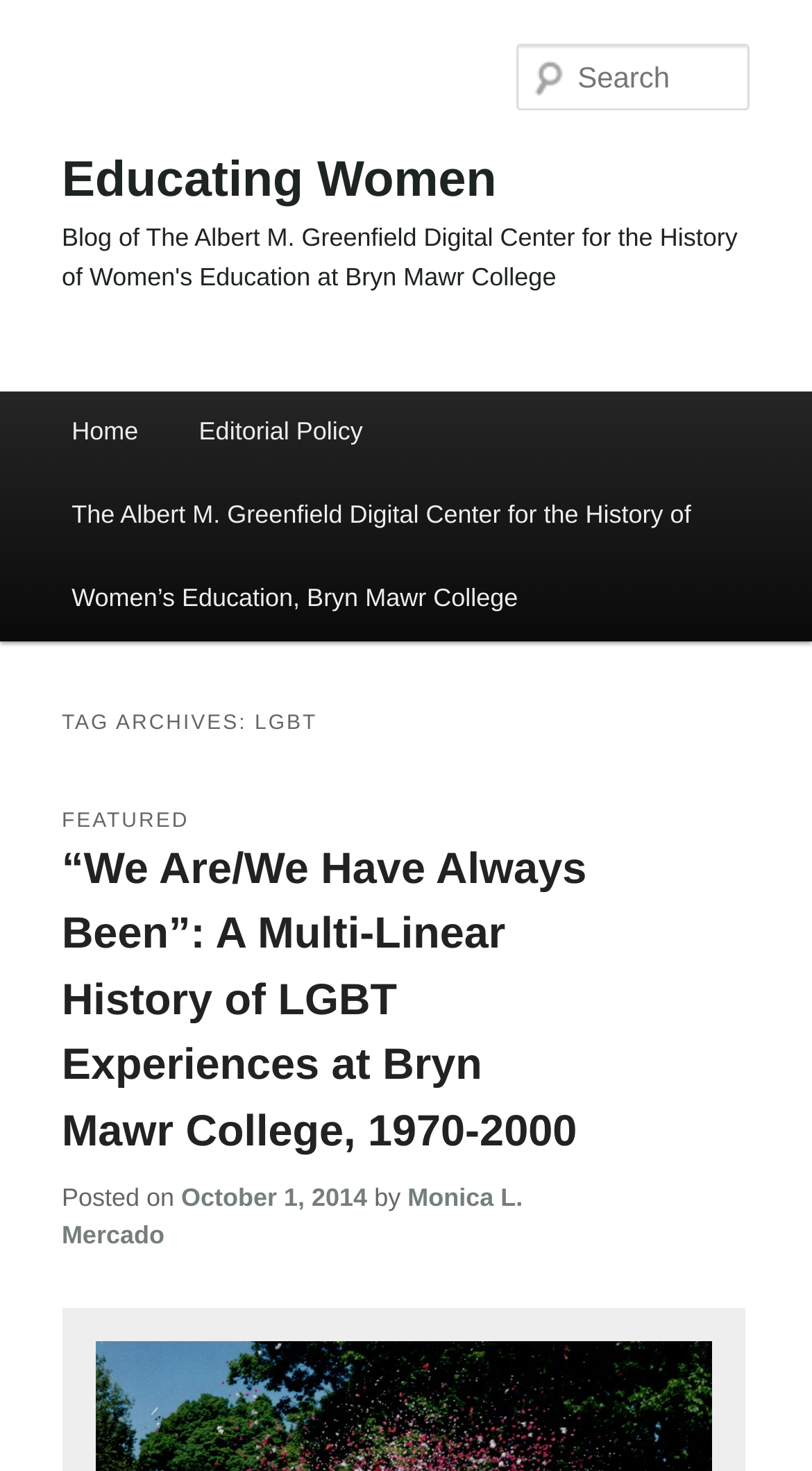What is the name of the college associated with the website?
Please provide a comprehensive answer to the question based on the webpage screenshot.

I found the answer by looking at the text 'Bryn Mawr College' which is located in multiple places on the page, including the title of the digital center and the link to the college's website, indicating that it is the college associated with the website.